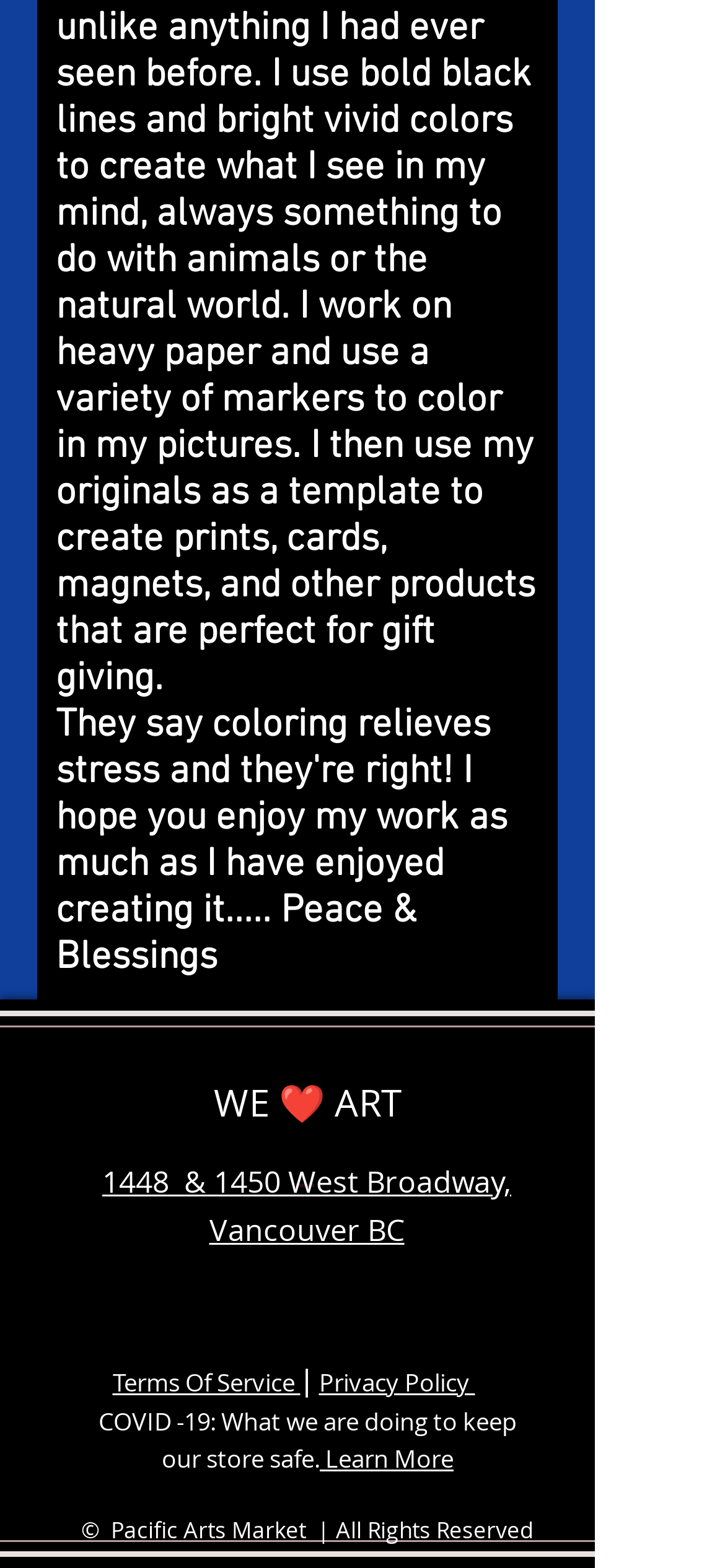Please locate the clickable area by providing the bounding box coordinates to follow this instruction: "Visit Instagram page".

[0.387, 0.813, 0.487, 0.859]